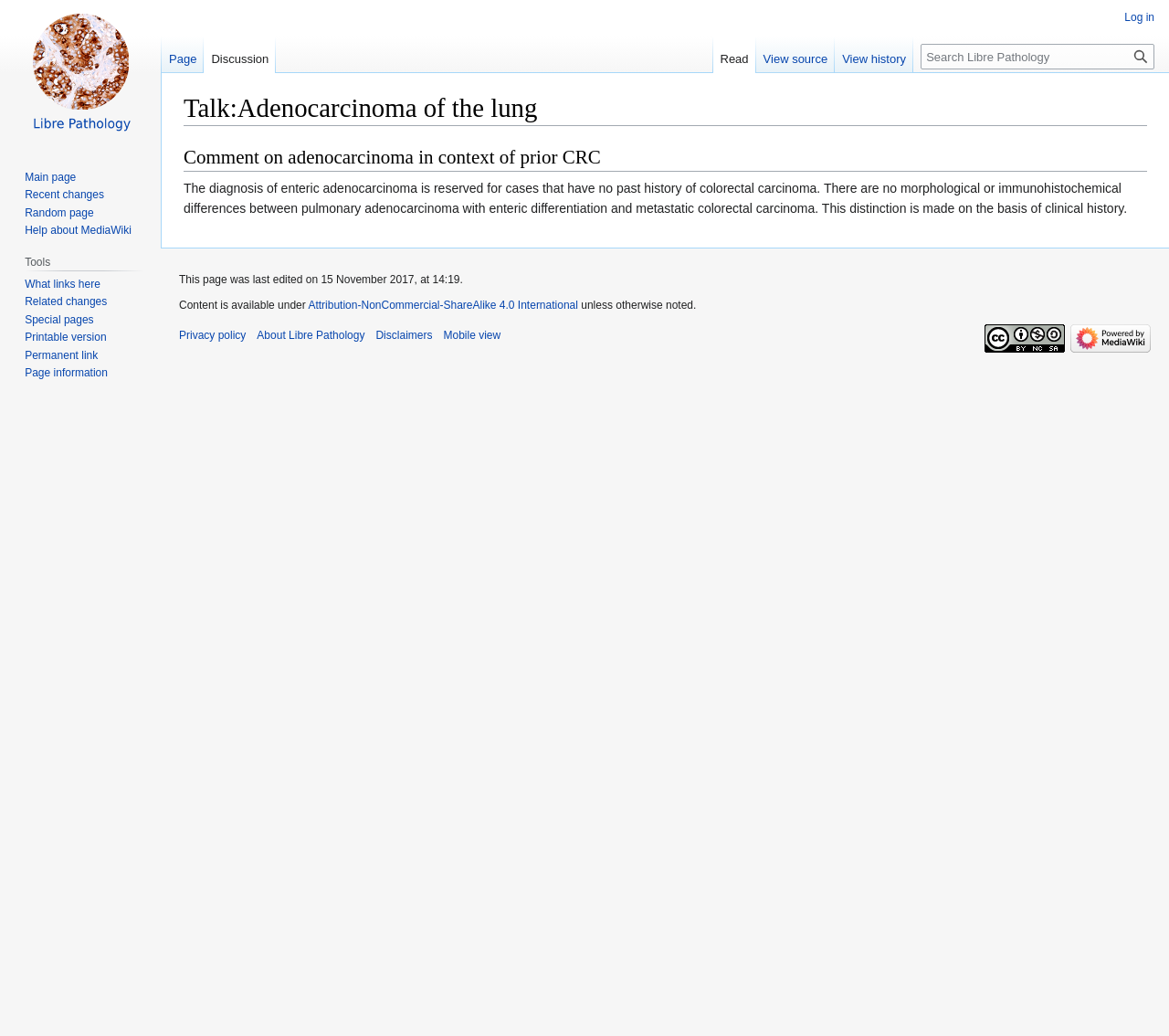What is the last edited date of this page?
Based on the screenshot, respond with a single word or phrase.

15 November 2017